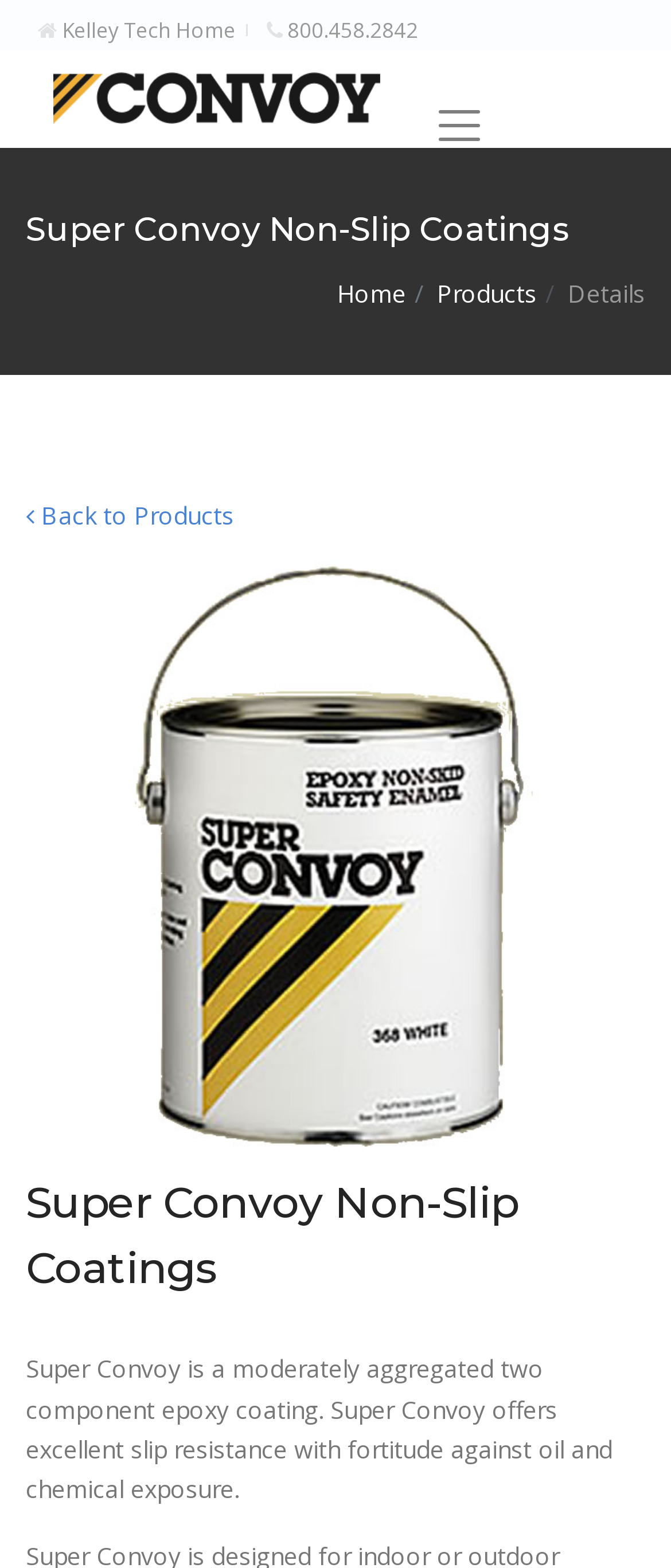Please answer the following question using a single word or phrase: What is the purpose of the 'Toggle navigation' button?

To control navbarNavDropdown